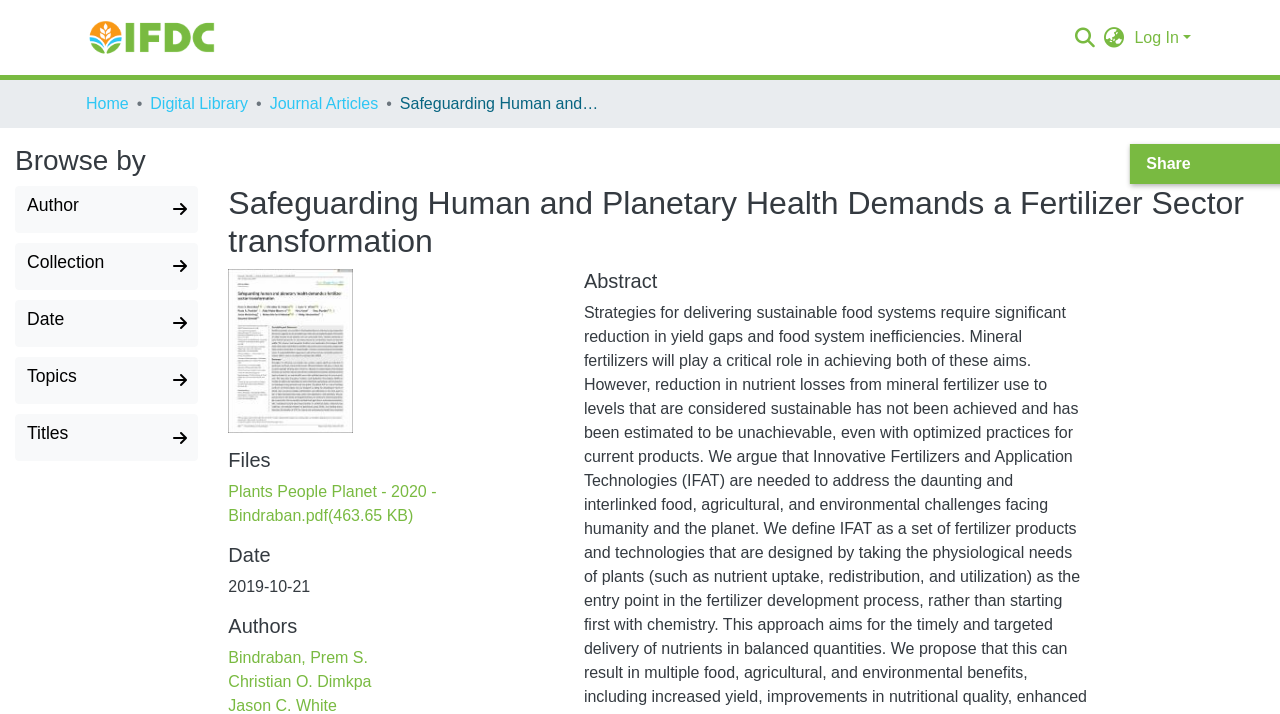Could you provide the bounding box coordinates for the portion of the screen to click to complete this instruction: "Visit the website missymaramara.com"?

None